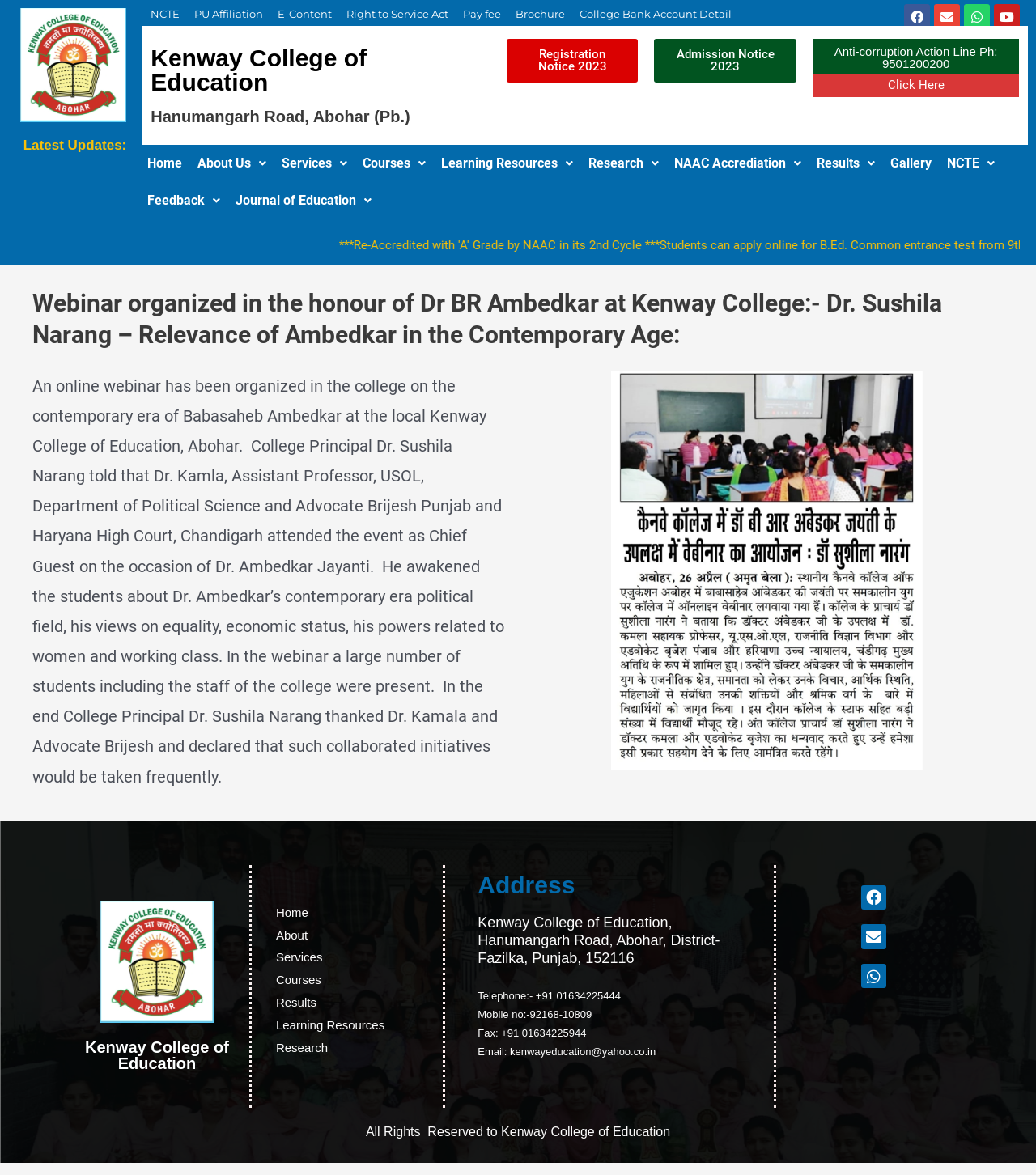What is the phone number of the college?
Using the image as a reference, answer the question with a short word or phrase.

+91 01634225444